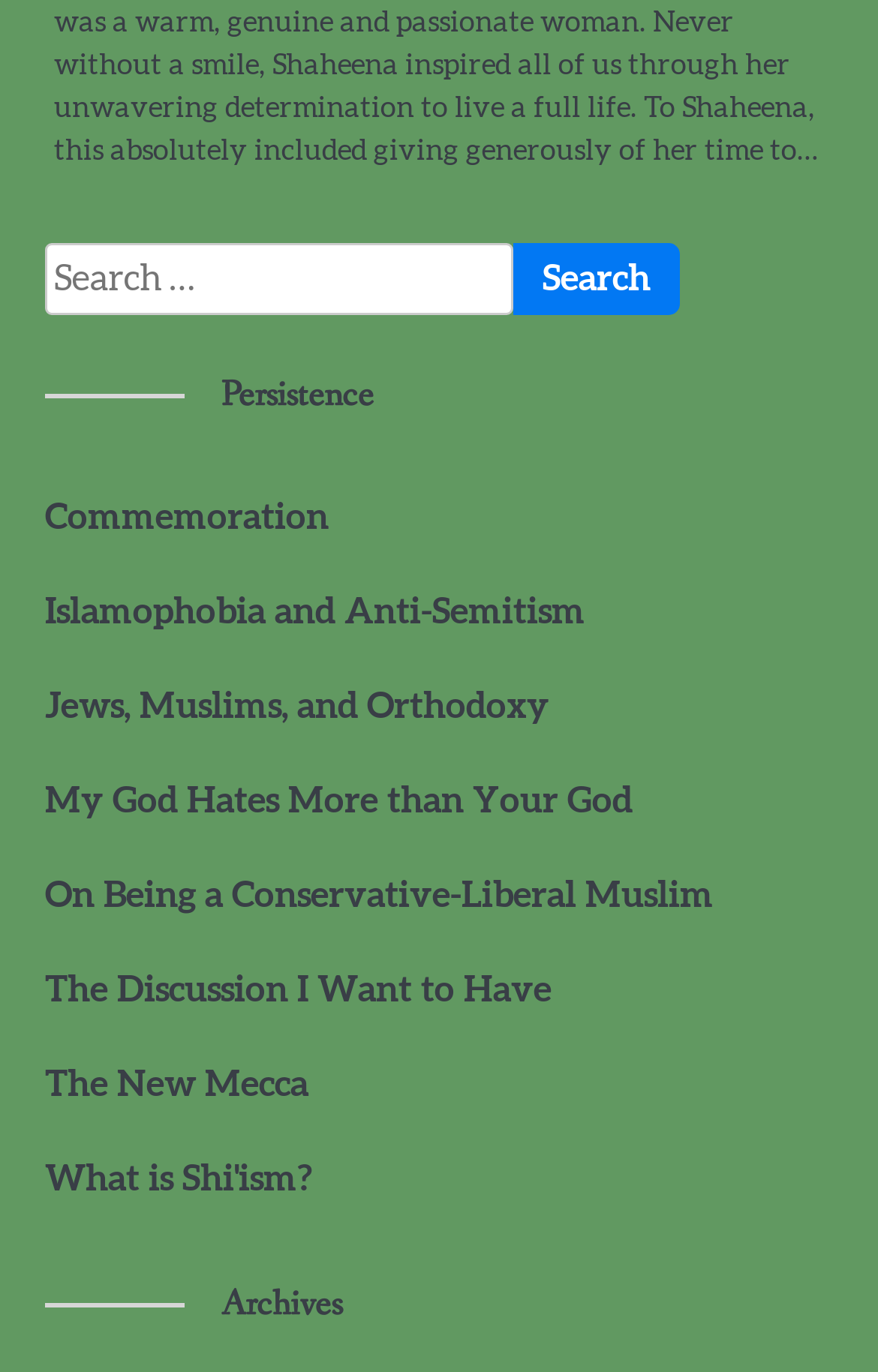Indicate the bounding box coordinates of the element that needs to be clicked to satisfy the following instruction: "Click on the 'Search' button". The coordinates should be four float numbers between 0 and 1, i.e., [left, top, right, bottom].

[0.585, 0.176, 0.774, 0.229]